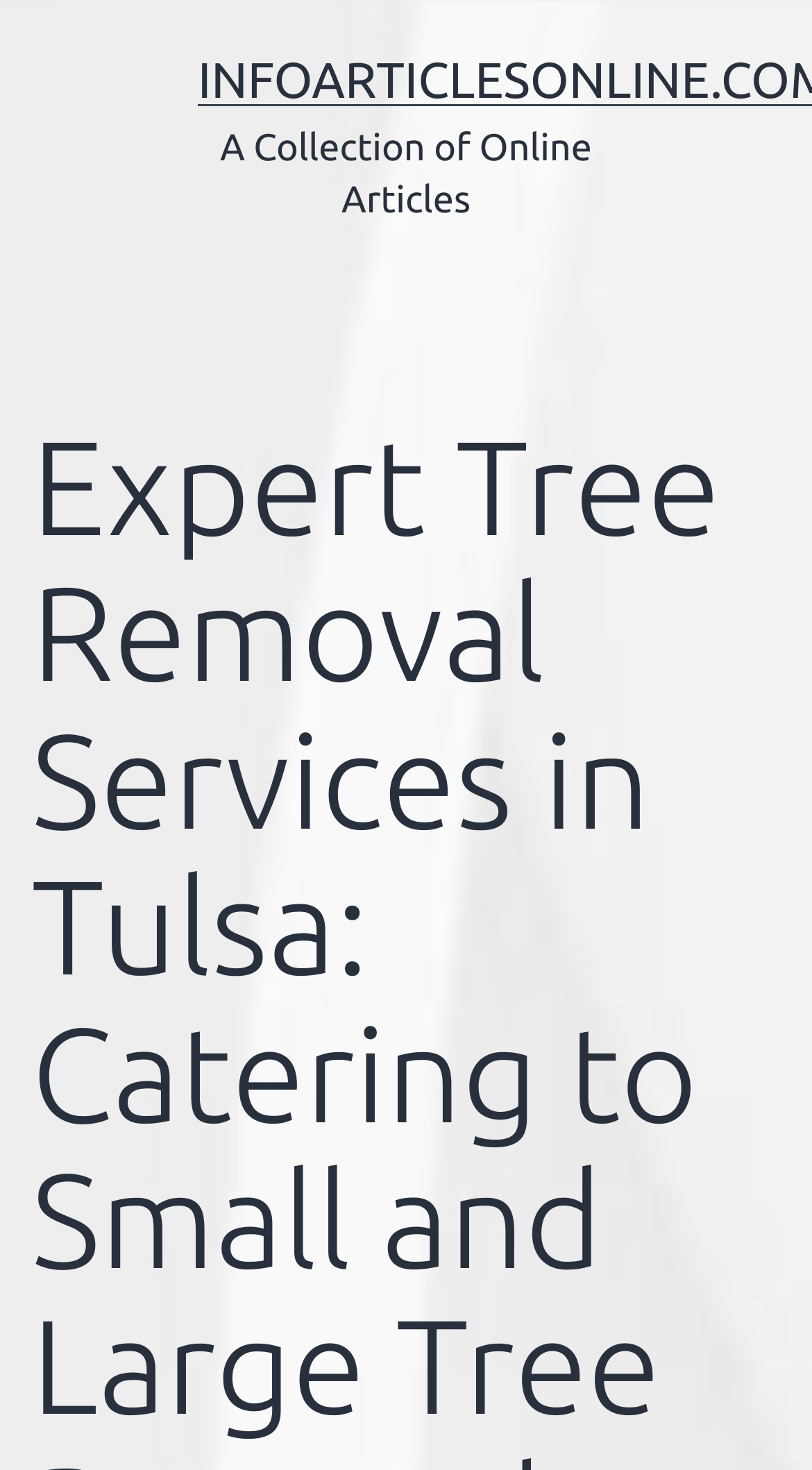Find the primary header on the webpage and provide its text.

Expert Tree Removal Services in Tulsa: Catering to Small and Large Tree Removal Needs